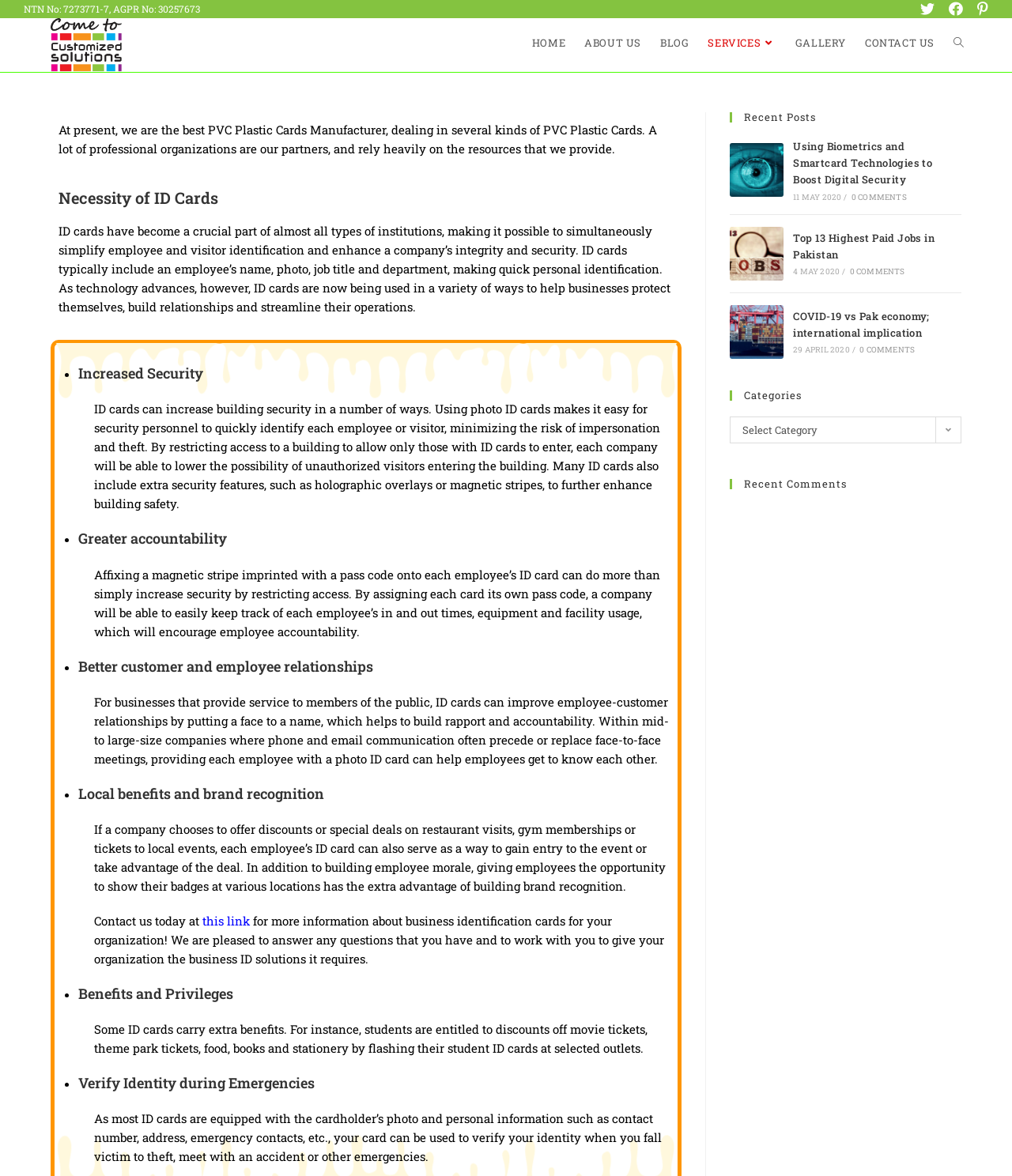Locate the bounding box coordinates of the element that should be clicked to execute the following instruction: "Select a category from the dropdown".

[0.721, 0.354, 0.95, 0.381]